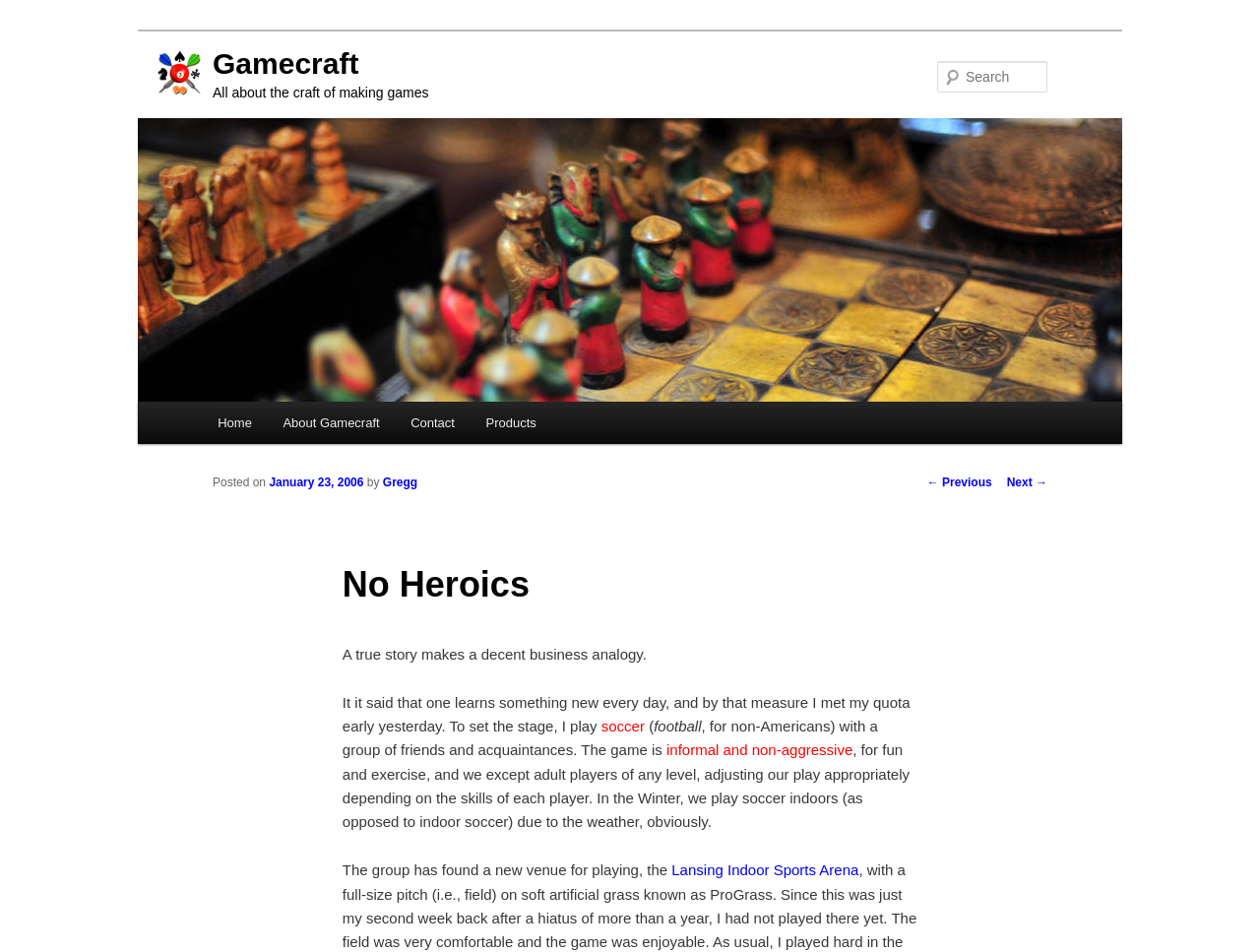What is the name of the game development company? Analyze the screenshot and reply with just one word or a short phrase.

Gamecraft